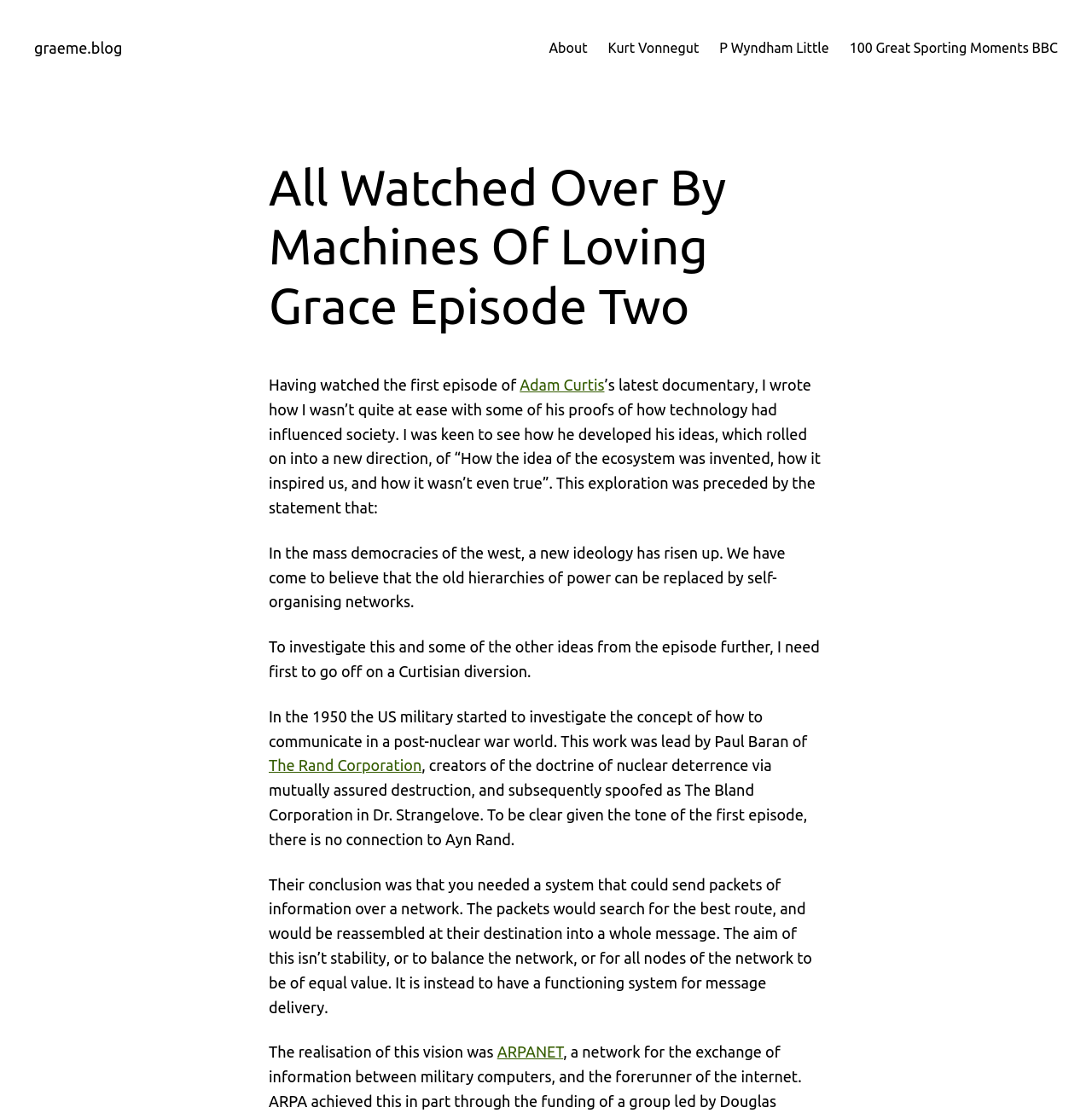Please find the bounding box coordinates for the clickable element needed to perform this instruction: "visit the homepage".

[0.031, 0.035, 0.112, 0.05]